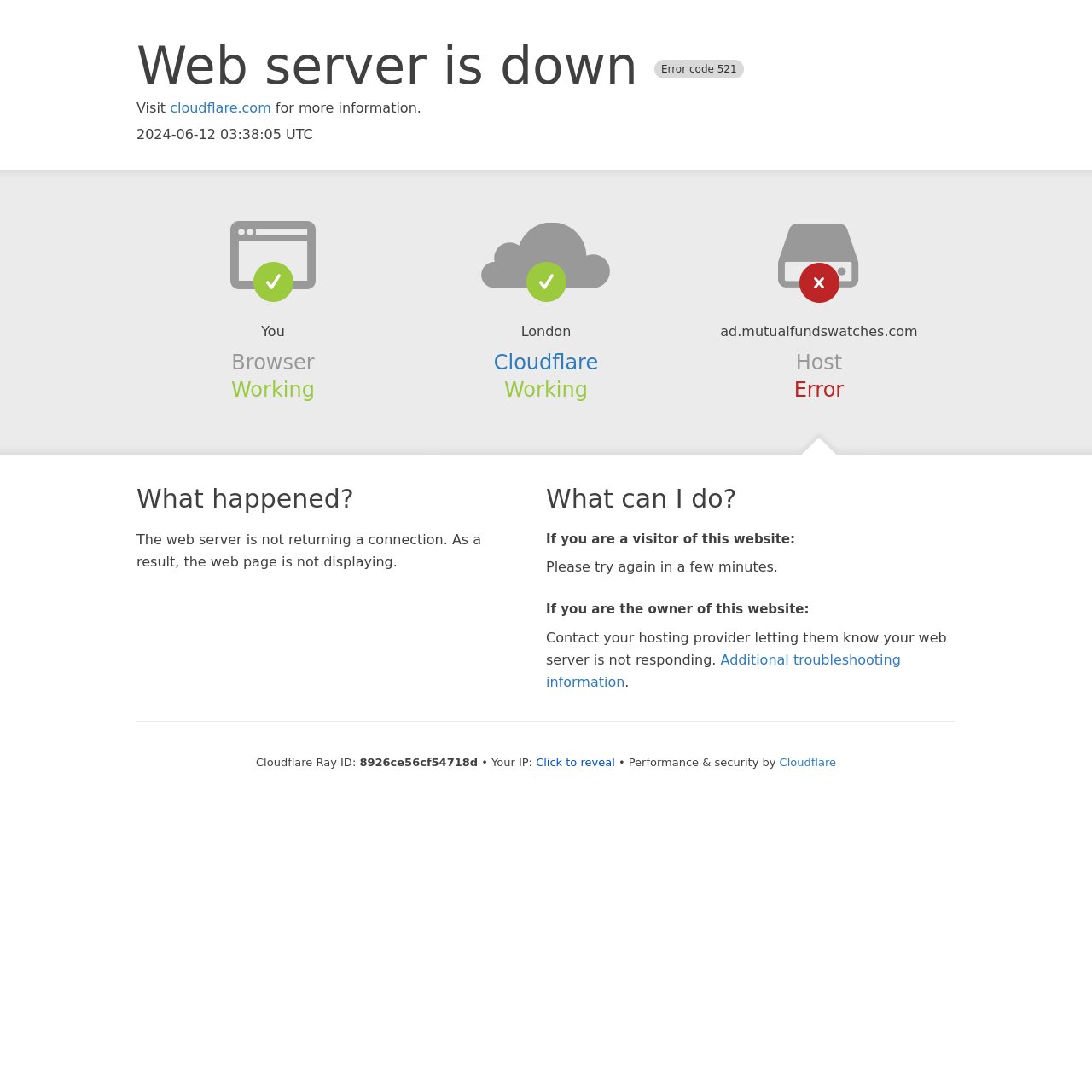Using the information from the screenshot, answer the following question thoroughly:
What is the error code?

The error code is mentioned in the heading 'Web server is down Error code 521' at the top of the webpage, which indicates that the web server is not responding.